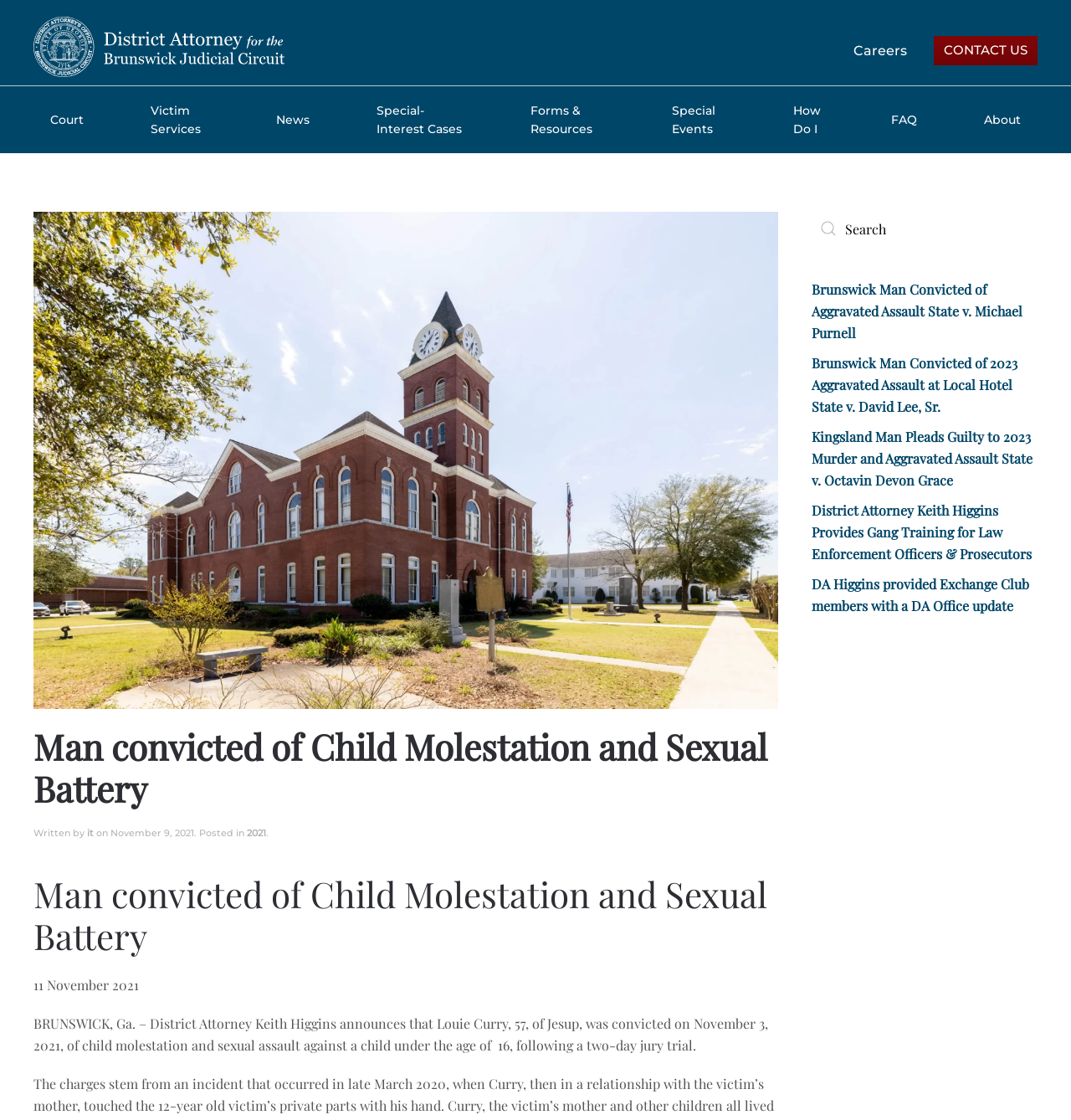Determine the bounding box coordinates for the region that must be clicked to execute the following instruction: "View 'Brunswick Man Convicted of Aggravated Assault State v. Michael Purnell'".

[0.758, 0.251, 0.955, 0.305]